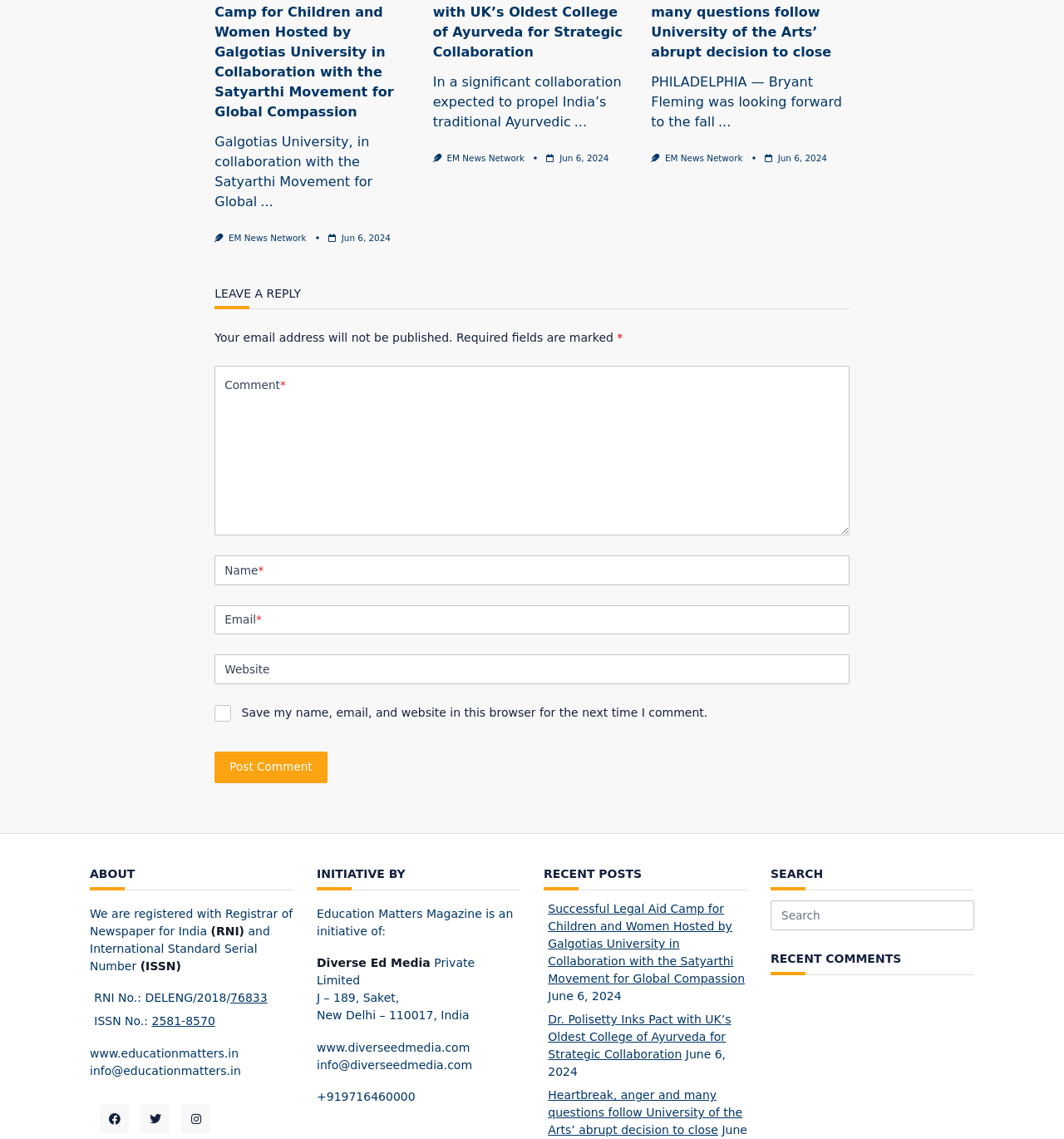Locate and provide the bounding box coordinates for the HTML element that matches this description: "2581-8570".

[0.143, 0.891, 0.202, 0.903]